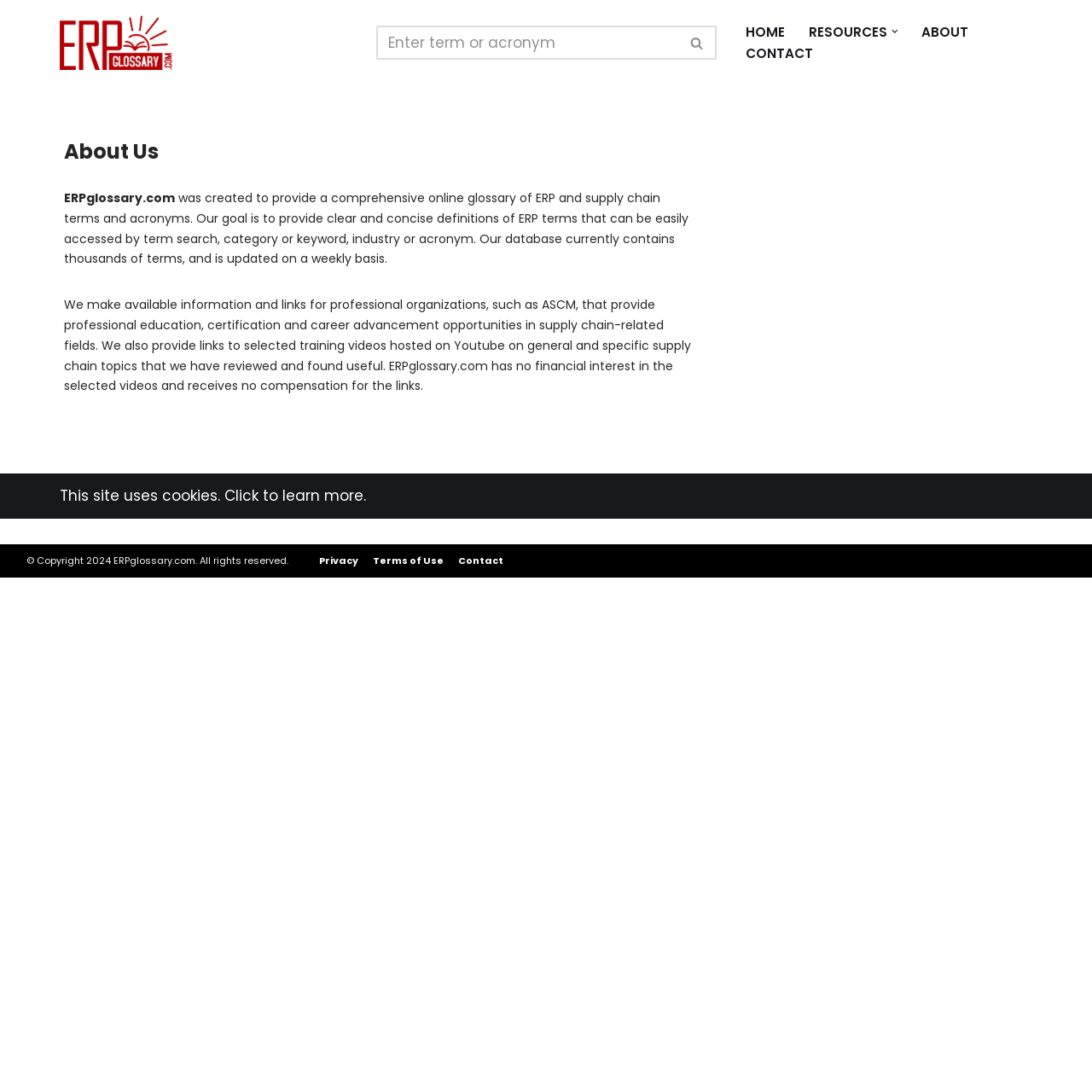What type of resources are provided on the website?
Please provide a comprehensive answer to the question based on the webpage screenshot.

The webpage mentions that ERPglossary.com provides links to professional organizations, such as ASCM, that offer professional education, certification, and career advancement opportunities in supply chain-related fields. Additionally, the website provides links to selected training videos hosted on Youtube on general and specific supply chain topics.